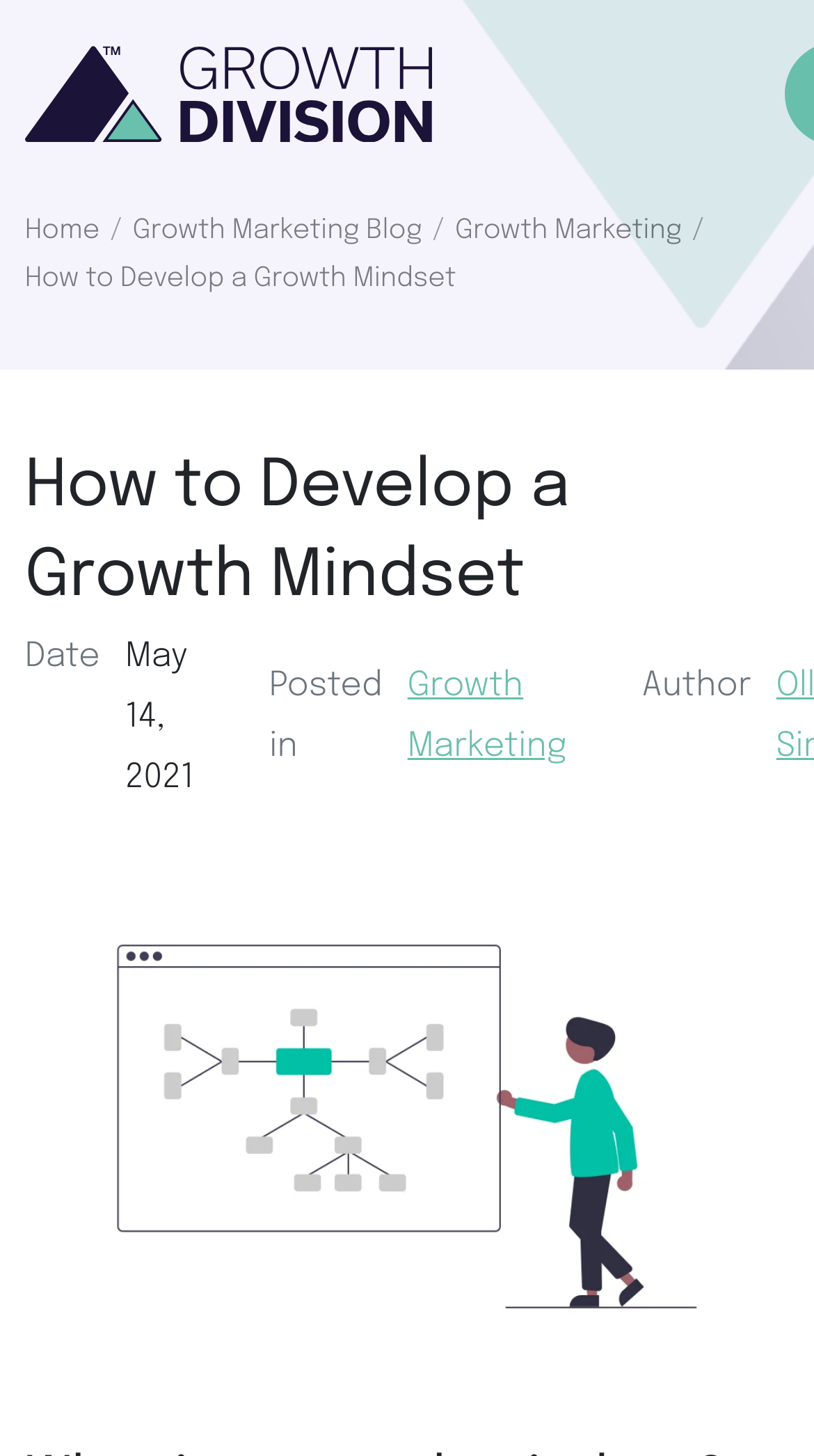What is the name of the division?
Carefully examine the image and provide a detailed answer to the question.

I found the name of the division by looking at the text 'Growth Division' which is located at the top left corner of the page and is also an image.